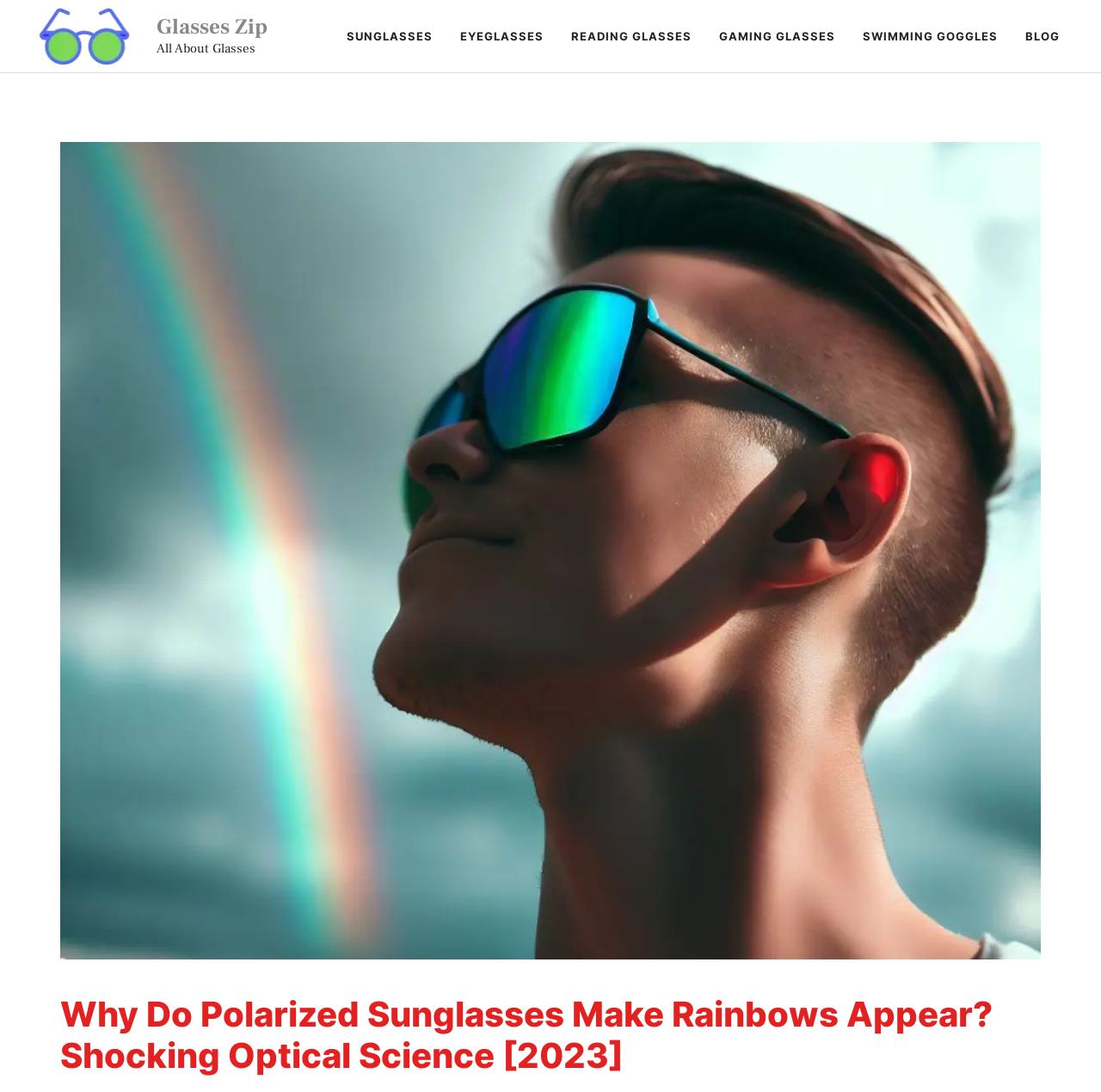Provide a comprehensive description of the webpage.

The webpage is about polarized sunglasses and their effects on rainbows. At the top, there is a banner with the site's name, accompanied by two links to "Glasses Zip" with a small image of glasses next to each link. Below the banner, there is a static text "All About Glasses". 

To the right of the banner, there is a primary navigation menu with six links: "SUNGLASSES", "EYEGLASSES", "READING GLASSES", "GAMING GLASSES", "SWIMMING GOGGLES", and "BLOG". 

The main content of the webpage is an article with a heading "Why Do Polarized Sunglasses Make Rainbows Appear? Shocking Optical Science [2023]". The article is accompanied by a large image related to the topic, which takes up most of the page. The image is positioned below the navigation menu and above the article heading.